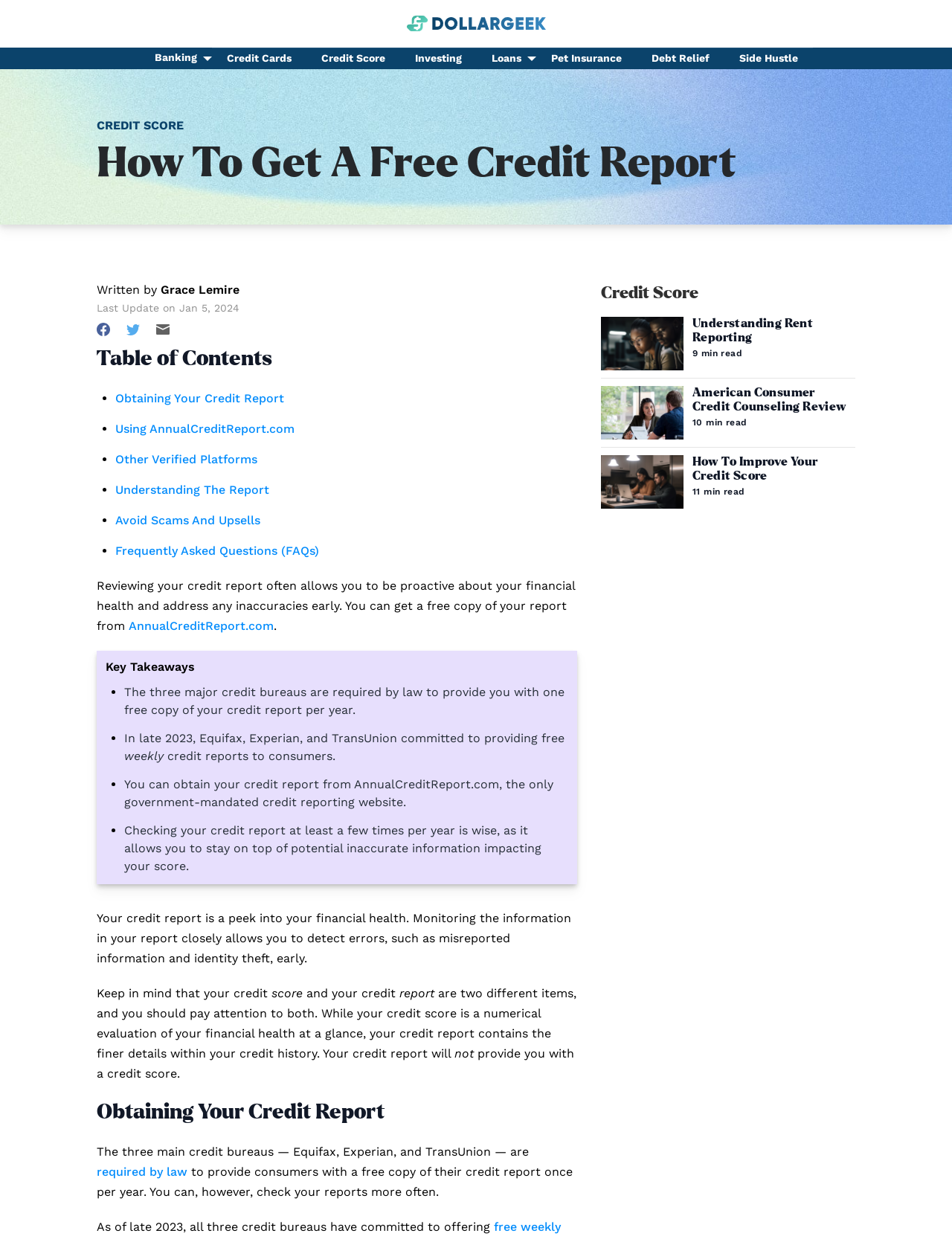Please identify the primary heading on the webpage and return its text.

How To Get A Free Credit Report